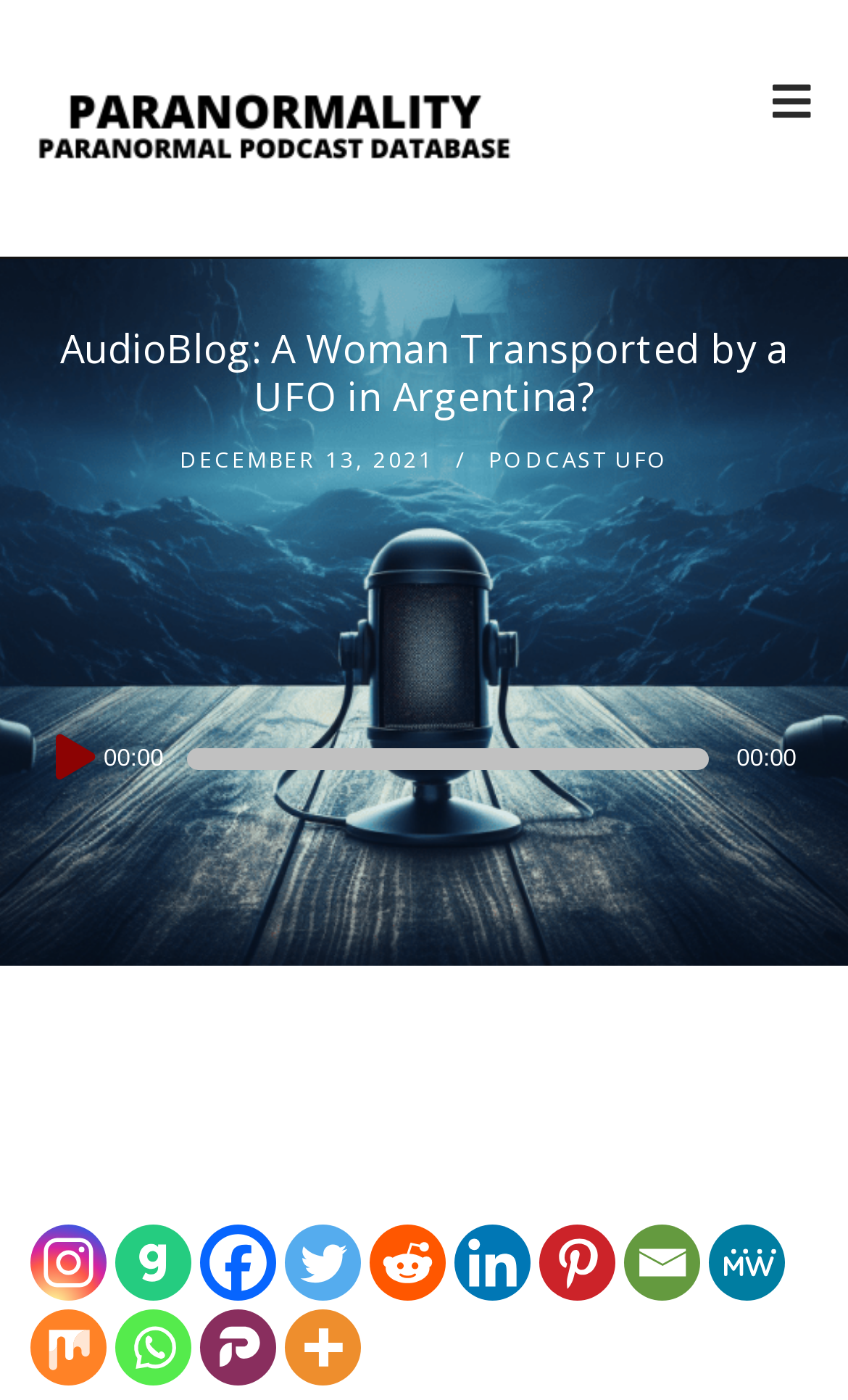Articulate a detailed summary of the webpage's content and design.

The webpage appears to be a blog post or an article about a paranormal incident in Argentina. At the top, there is a heading that reads "Paranormality Radio" with an accompanying image and link. Below this, there is another heading that reads "AudioBlog: A Woman Transported by a UFO in Argentina?" which seems to be the title of the article.

To the right of the title, there is a date "DECEMBER 13, 2021" and a link that reads "PODCAST UFO". Below these elements, there is an audio player with a play button, a timer, and a time slider. The audio player takes up most of the width of the page.

At the bottom of the page, there is a section with social media links, including Instagram, Gab, Facebook, Twitter, Reddit, Linkedin, Pinterest, Email, MeWe, Mix, Whatsapp, Parler, and More. Each link has an accompanying image. Above these links, there is a text that reads "Spread the love".